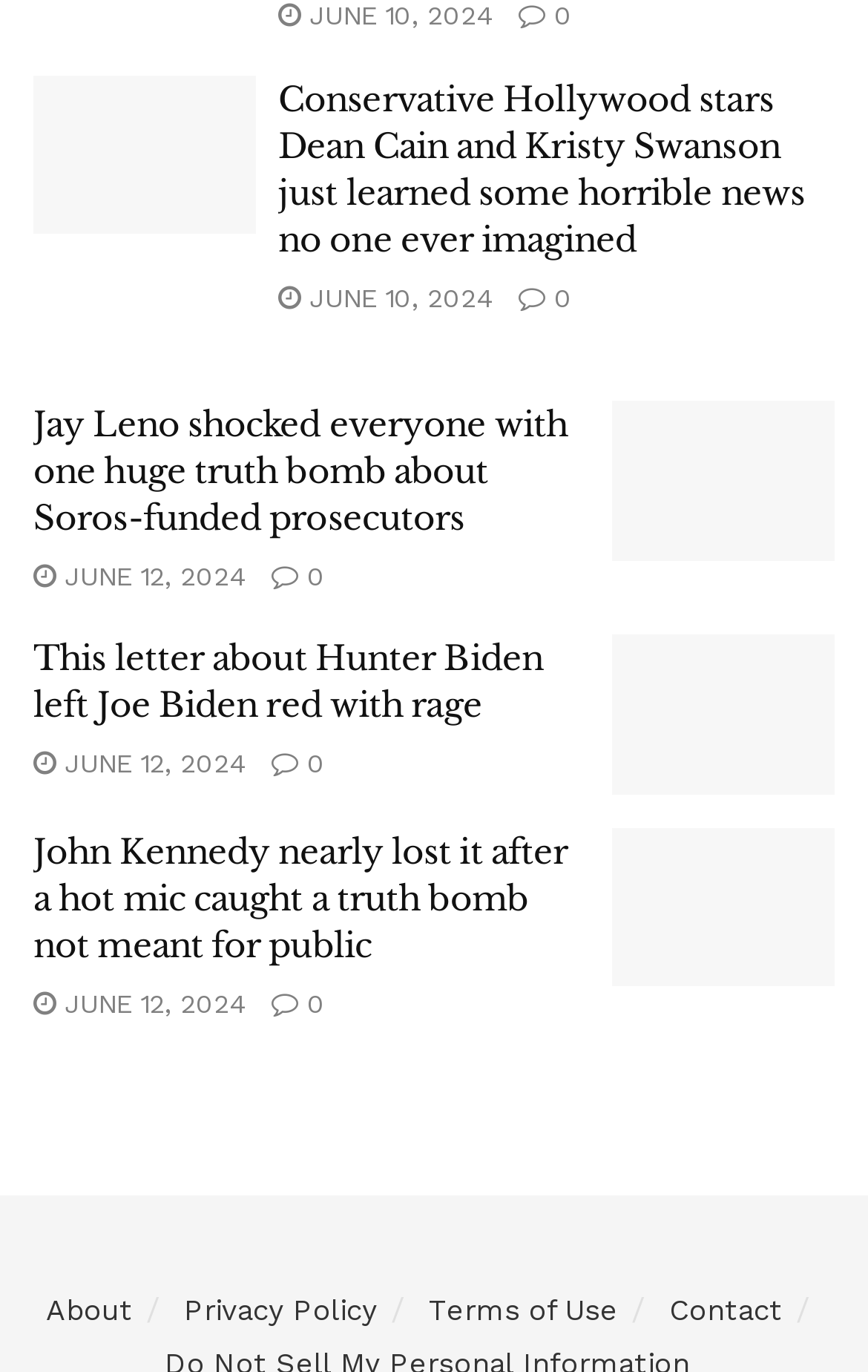Use a single word or phrase to answer the question: 
What is the purpose of the links at the bottom of the webpage?

About, Privacy Policy, Terms of Use, Contact